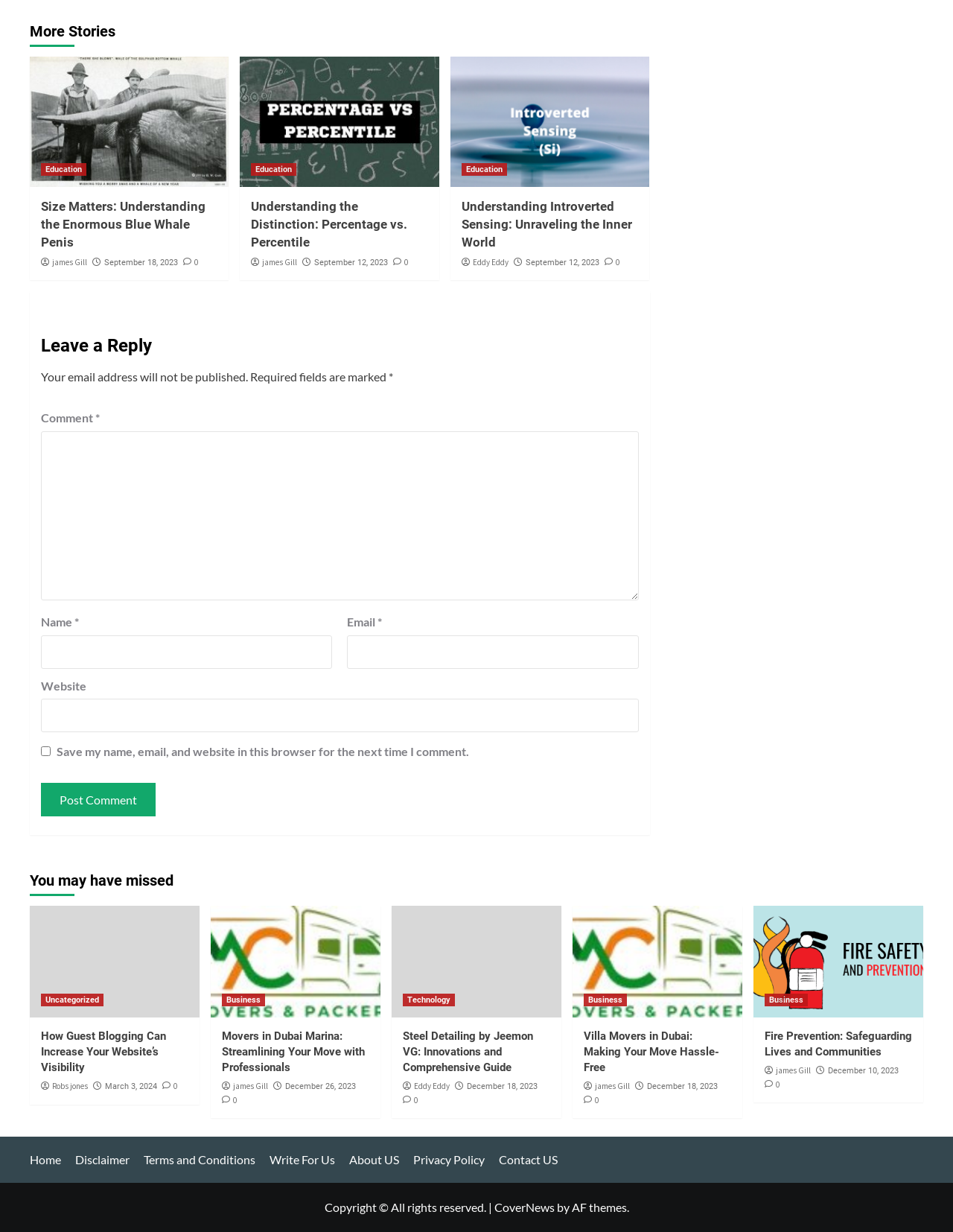From the image, can you give a detailed response to the question below:
What is the common theme among the articles in the 'You may have missed' section?

The 'You may have missed' section is located at the bottom of the webpage and contains several article summaries, each with a heading, a brief description, and an image. The articles appear to cover a range of topics, including business, technology, and education, suggesting that this section is designed to showcase a diverse set of articles that users may have missed.